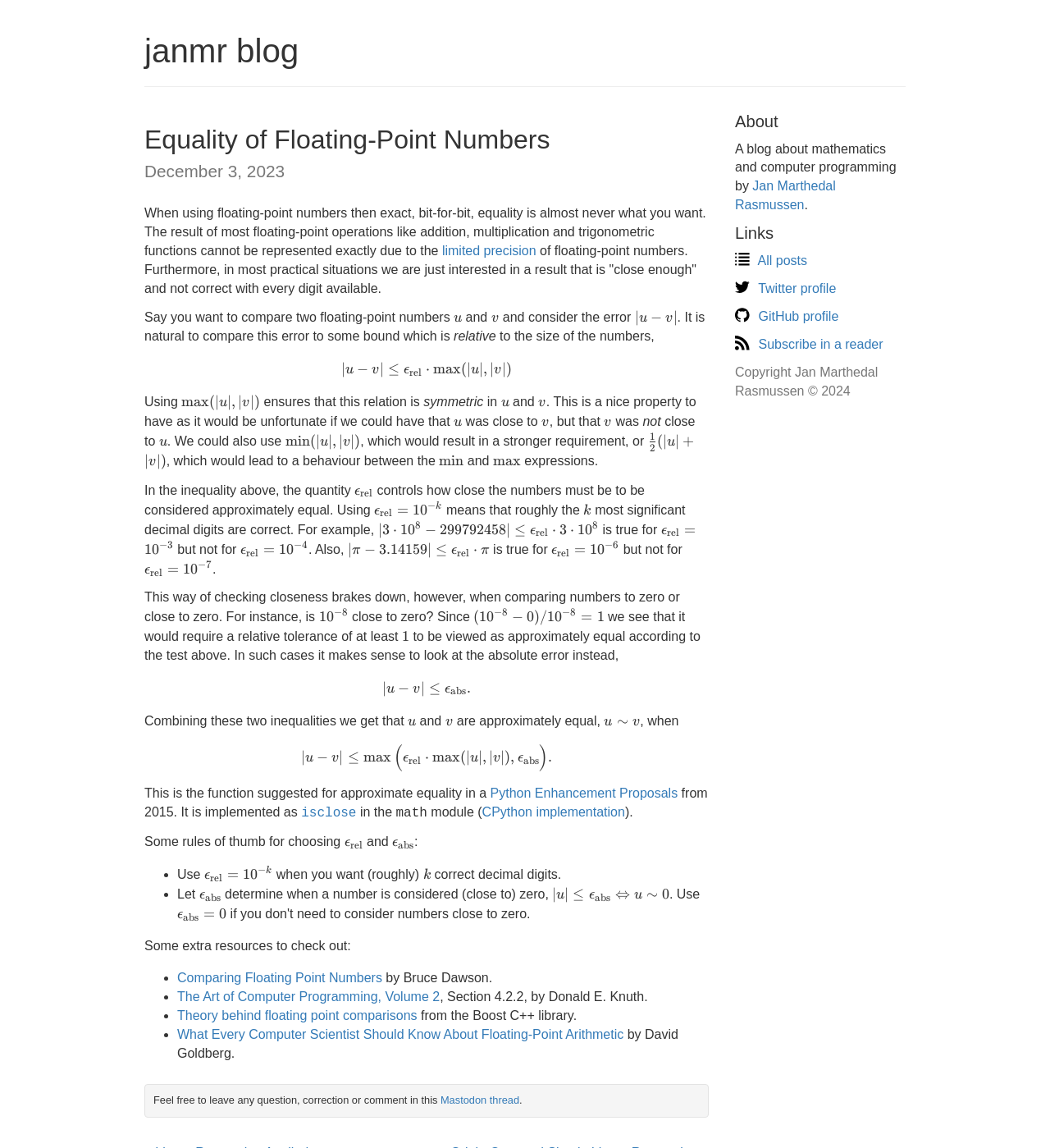Respond to the following query with just one word or a short phrase: 
Why is exact equality not desired in floating-point operations?

Due to limited precision